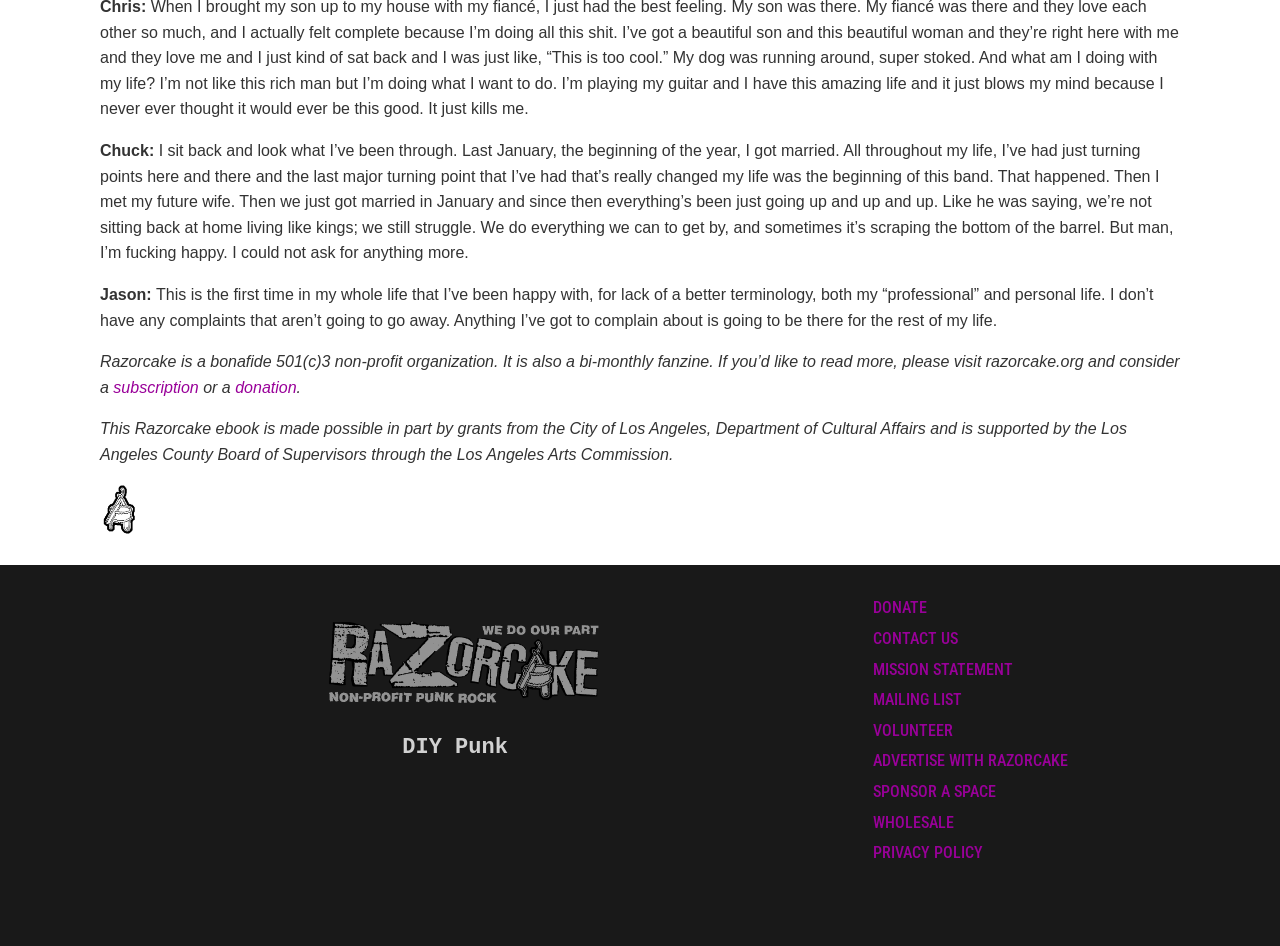Pinpoint the bounding box coordinates for the area that should be clicked to perform the following instruction: "click the subscription link".

[0.089, 0.4, 0.155, 0.418]